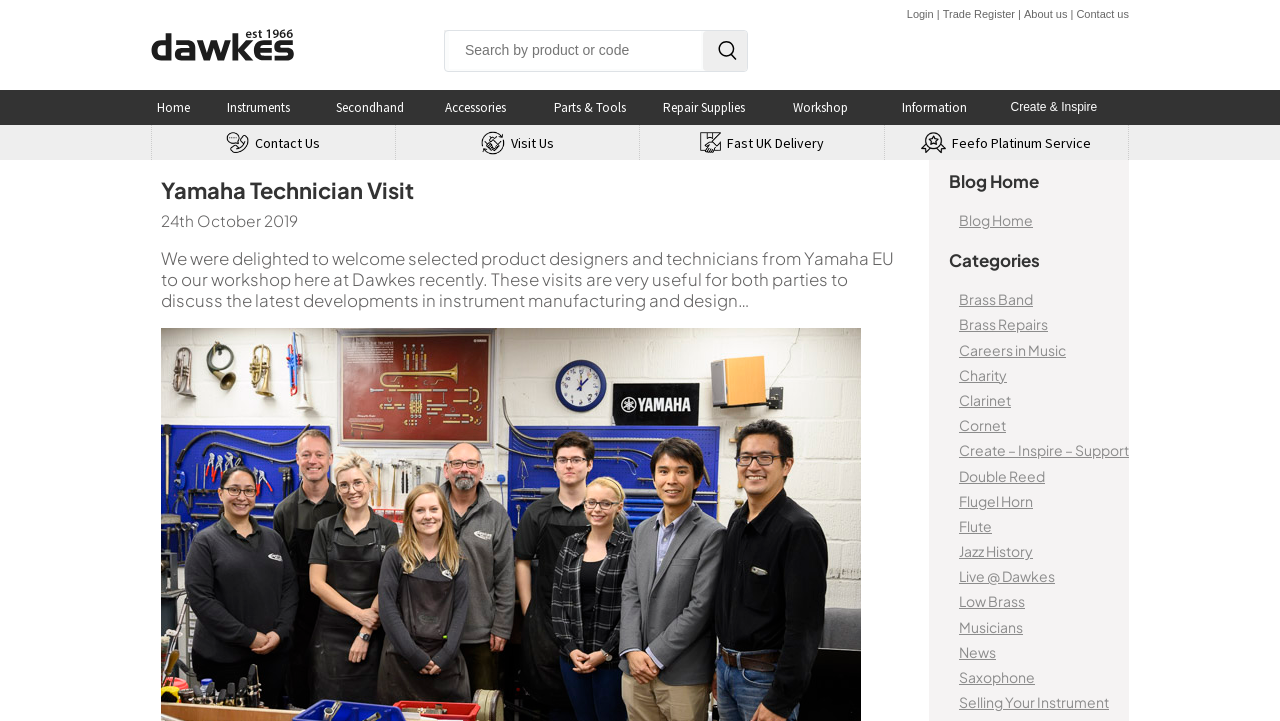Please determine the bounding box coordinates of the element to click on in order to accomplish the following task: "Explore CLARINETS". Ensure the coordinates are four float numbers ranging from 0 to 1, i.e., [left, top, right, bottom].

[0.183, 0.251, 0.368, 0.293]